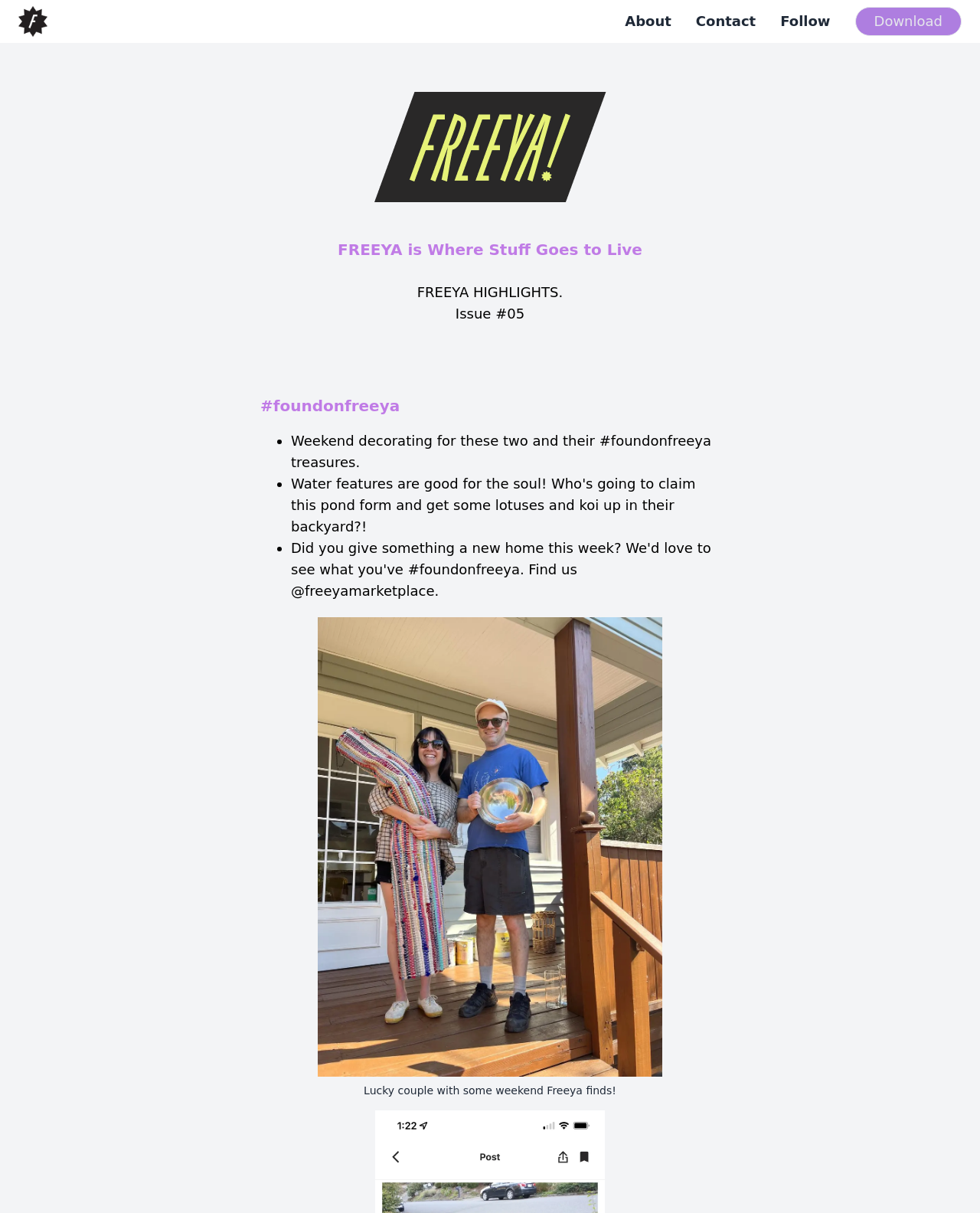From the element description: "alt="Freeya Logo"", extract the bounding box coordinates of the UI element. The coordinates should be expressed as four float numbers between 0 and 1, in the order [left, top, right, bottom].

[0.019, 0.003, 0.048, 0.033]